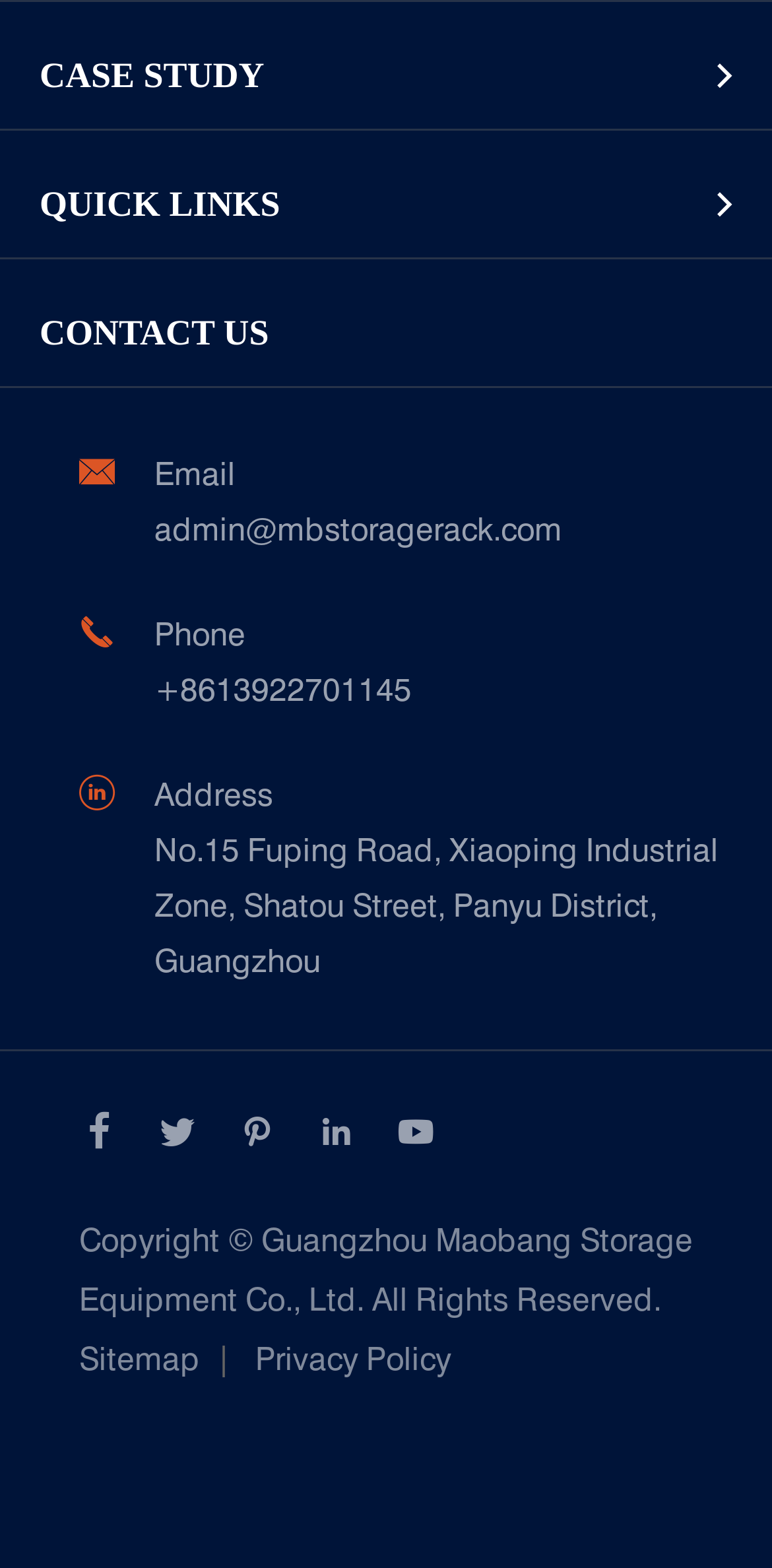Locate the bounding box coordinates of the area that needs to be clicked to fulfill the following instruction: "Read the news". The coordinates should be in the format of four float numbers between 0 and 1, namely [left, top, right, bottom].

[0.051, 0.405, 1.0, 0.453]